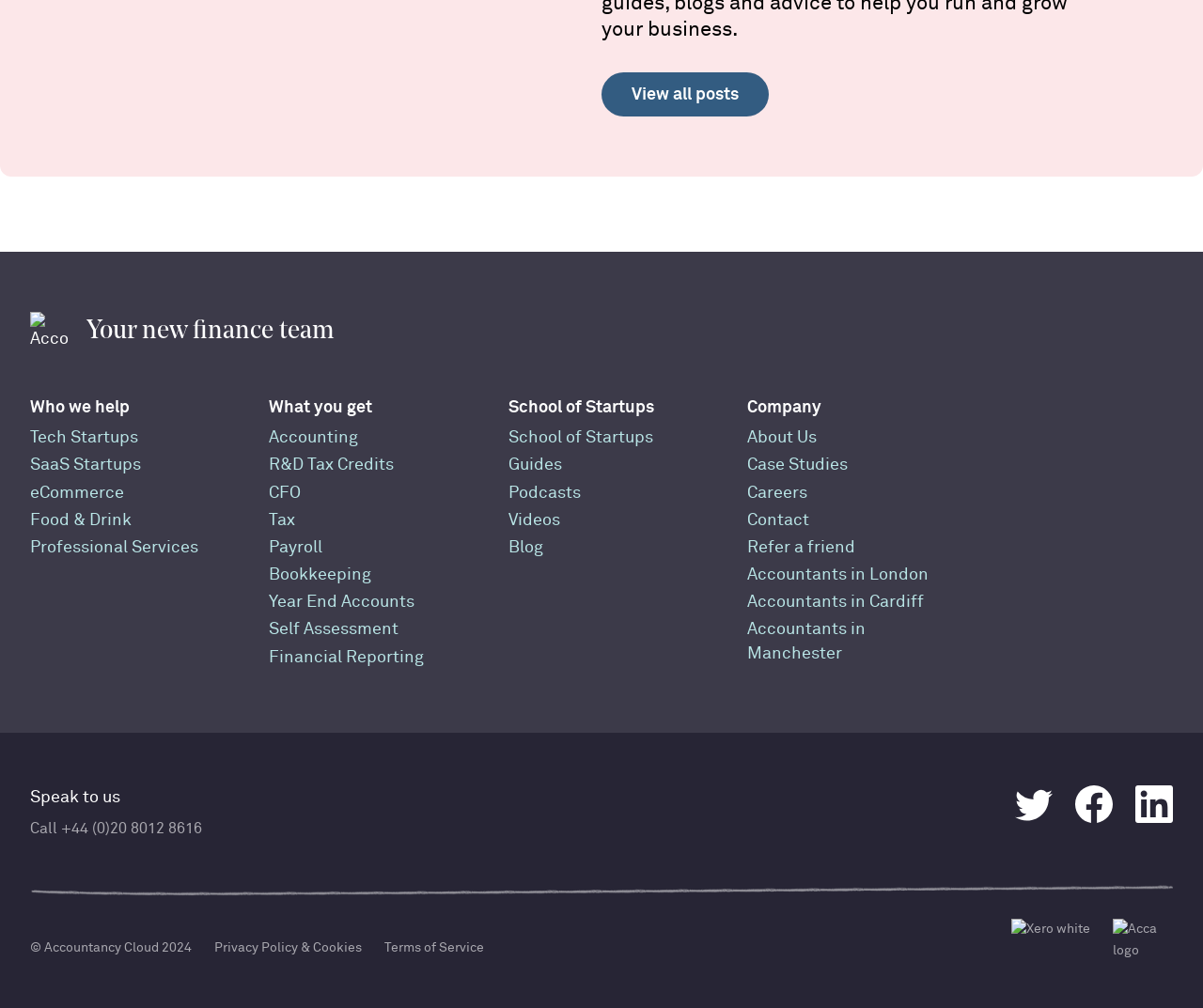How can I contact the company?
Please respond to the question with a detailed and thorough explanation.

The webpage provides a phone number to call, as well as a 'Speak to us' button, indicating that users can contact the company by calling or speaking to a representative.